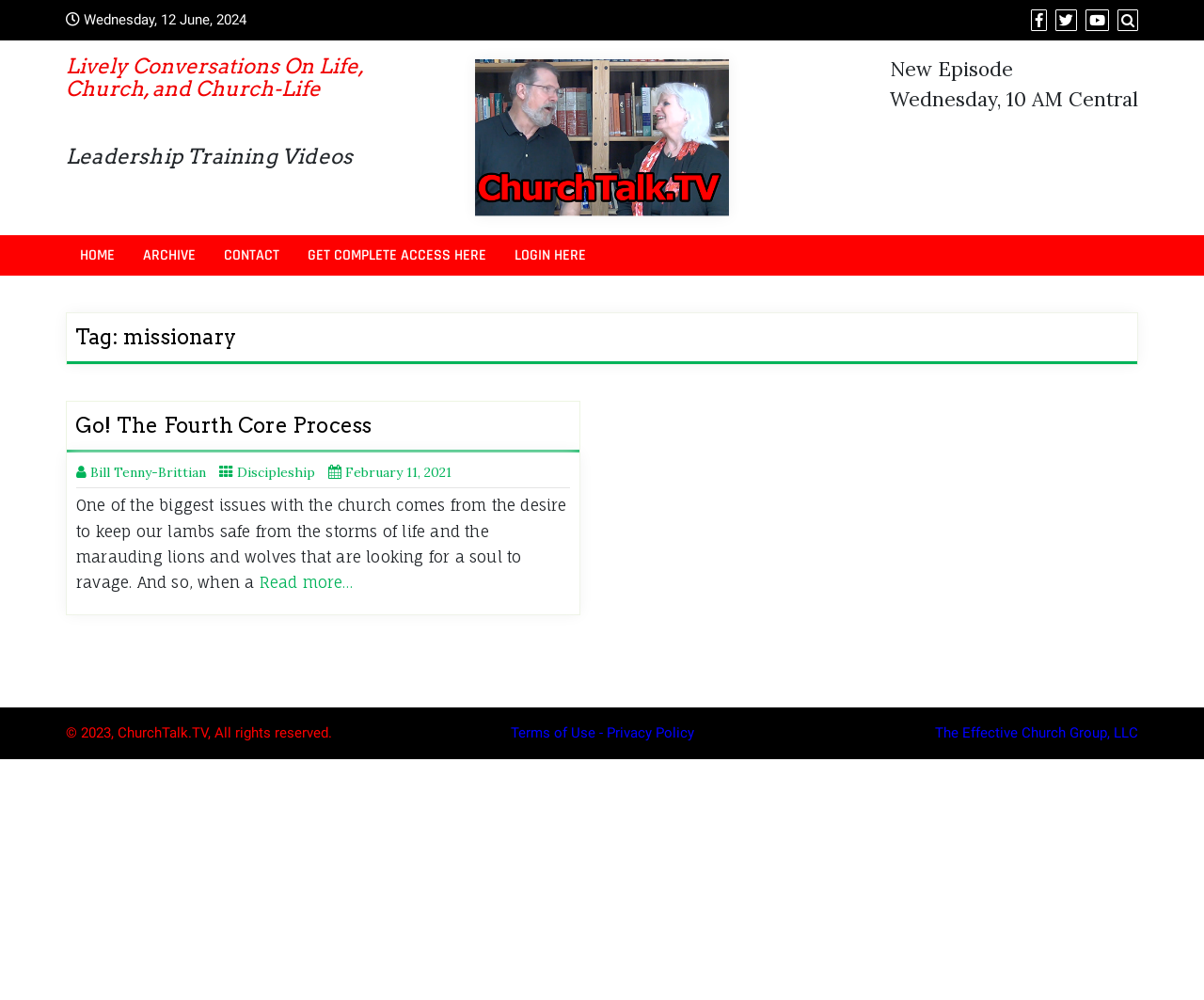From the webpage screenshot, predict the bounding box coordinates (top-left x, top-left y, bottom-right x, bottom-right y) for the UI element described here: Bill Tenny-Brittian

[0.063, 0.464, 0.171, 0.481]